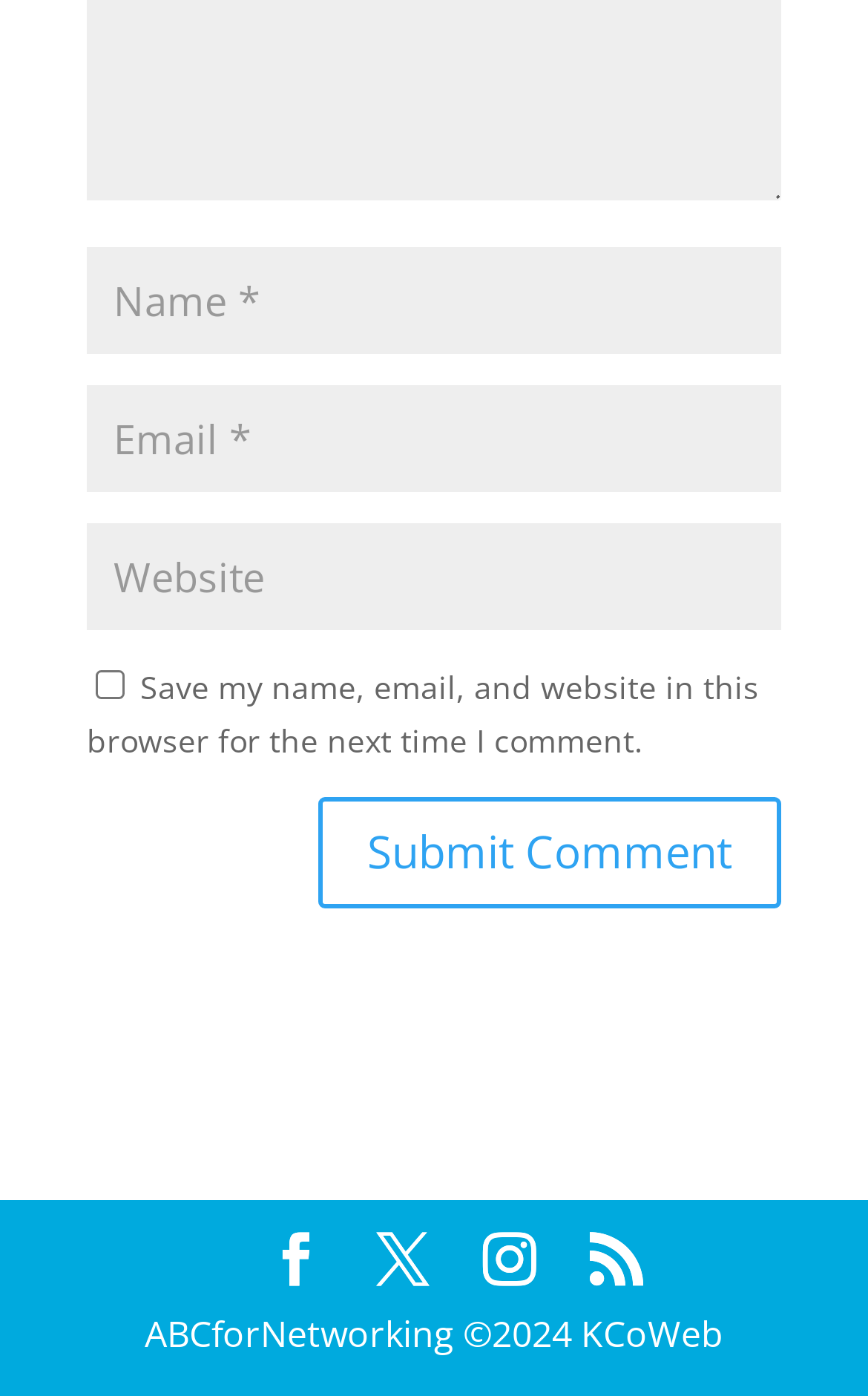Locate the UI element described by Car Tuning and provide its bounding box coordinates. Use the format (top-left x, top-left y, bottom-right x, bottom-right y) with all values as floating point numbers between 0 and 1.

None